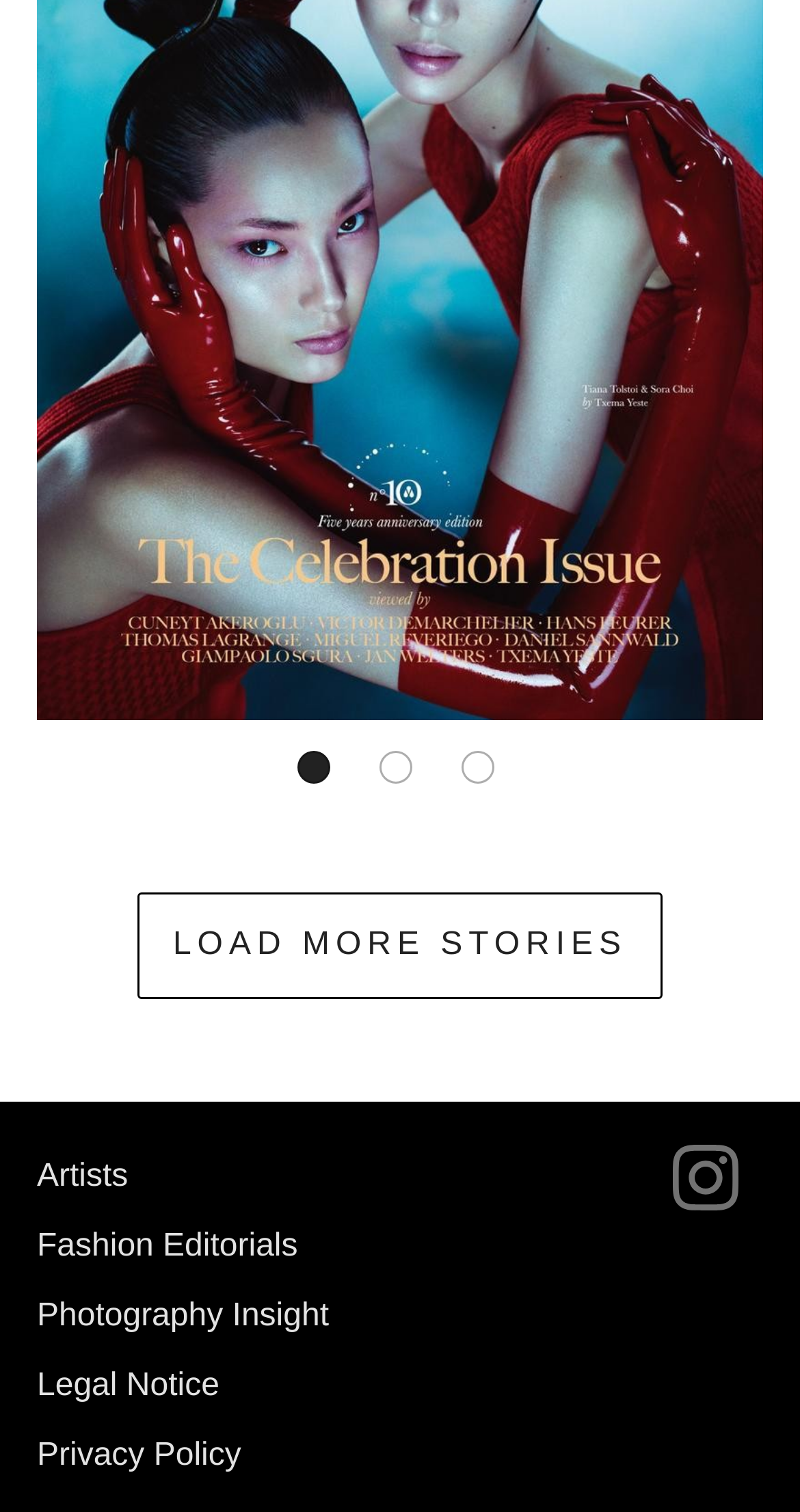What is the first number displayed on the webpage?
Answer the question based on the image using a single word or a brief phrase.

0